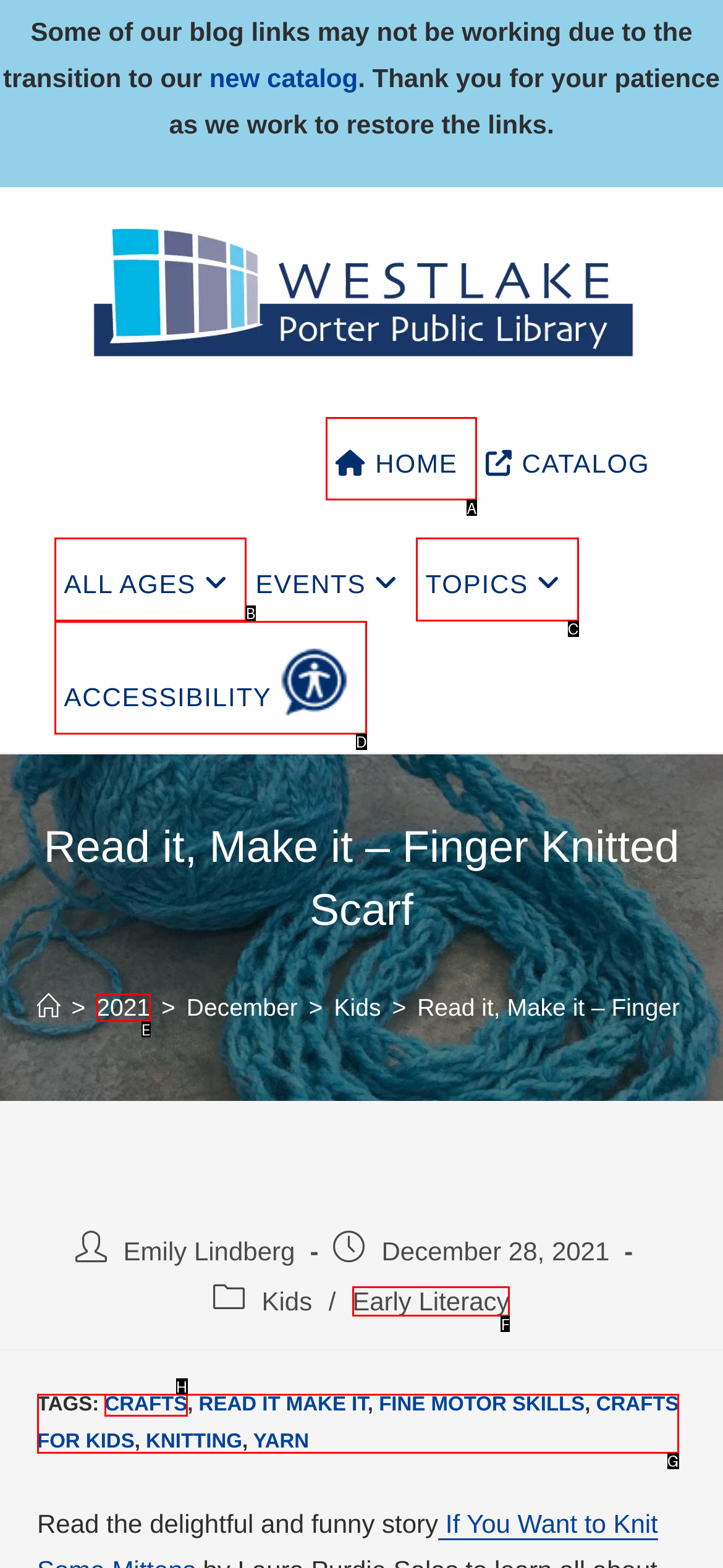Indicate the HTML element to be clicked to accomplish this task: Go to the 'HOME' page Respond using the letter of the correct option.

A